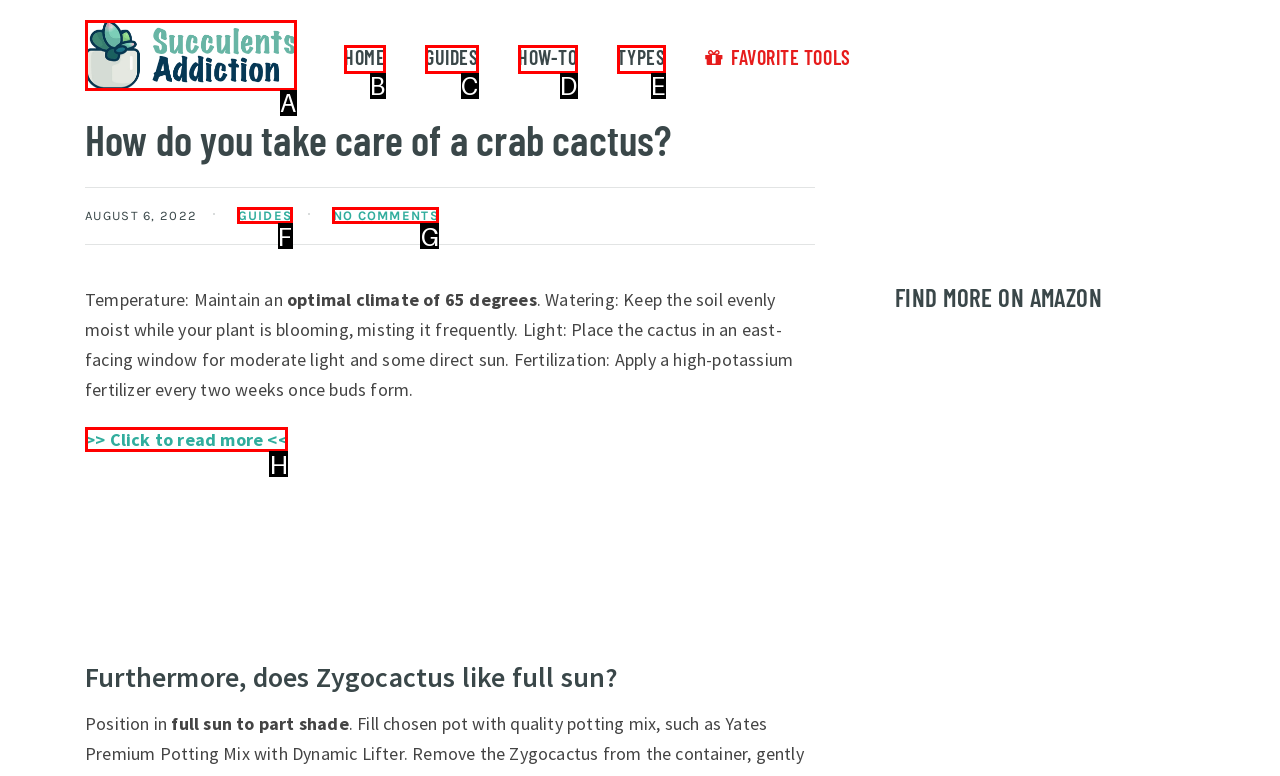Determine which HTML element corresponds to the description: Guides. Provide the letter of the correct option.

C